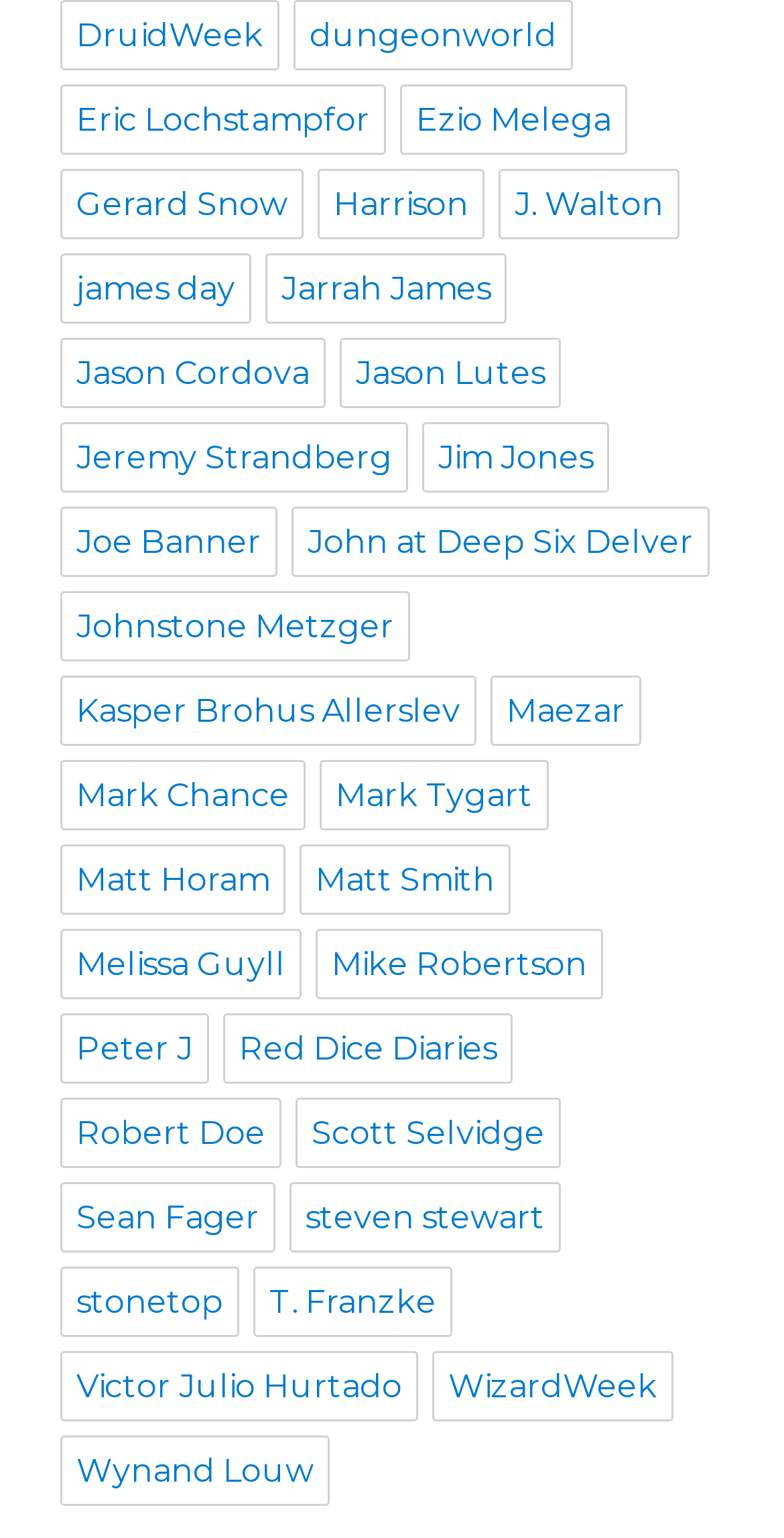Identify the bounding box coordinates of the area you need to click to perform the following instruction: "go to Eric Lochstampfor's page".

[0.077, 0.055, 0.492, 0.101]